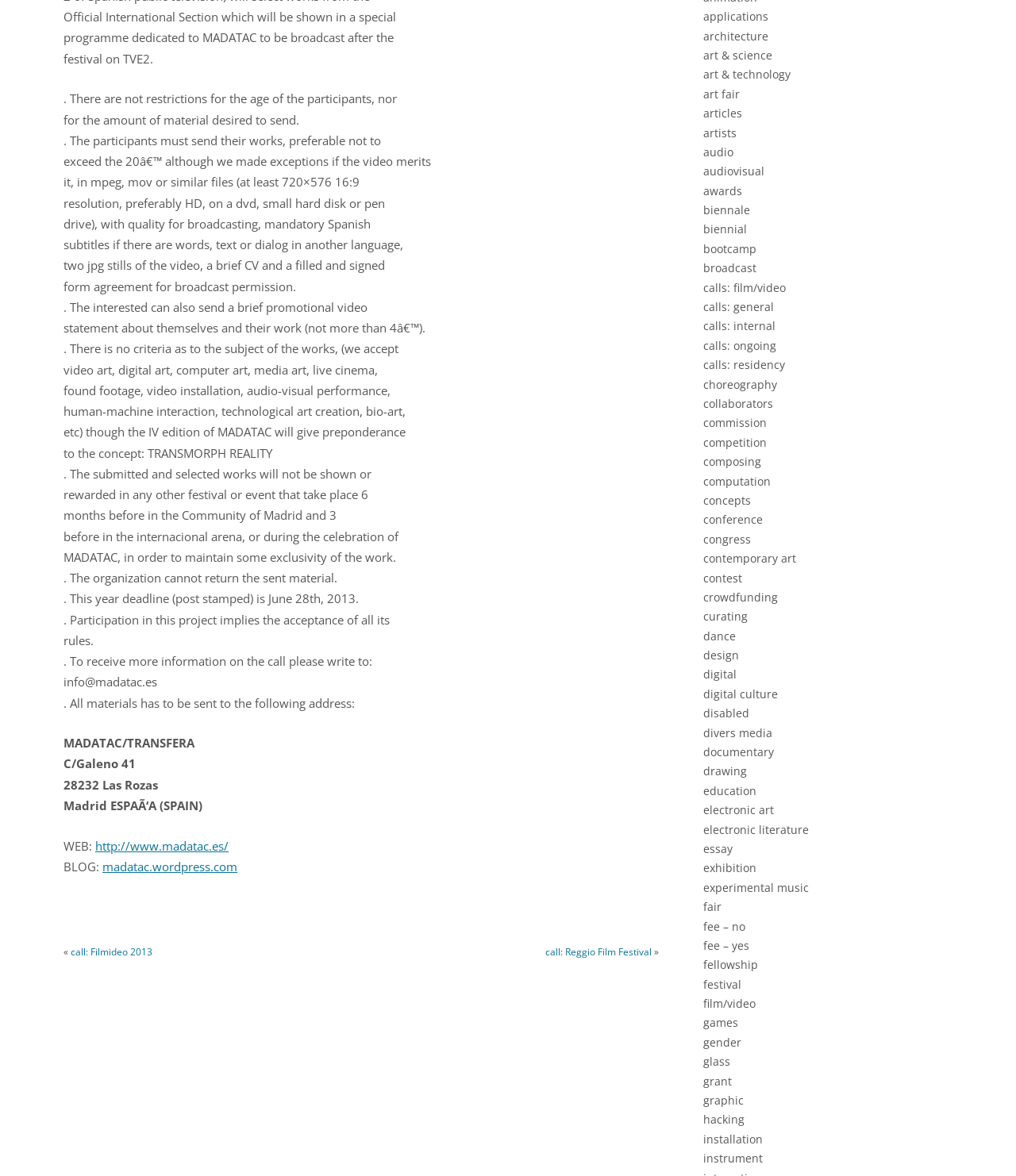Please find the bounding box coordinates for the clickable element needed to perform this instruction: "click the link to MADATAC website".

[0.094, 0.712, 0.225, 0.726]